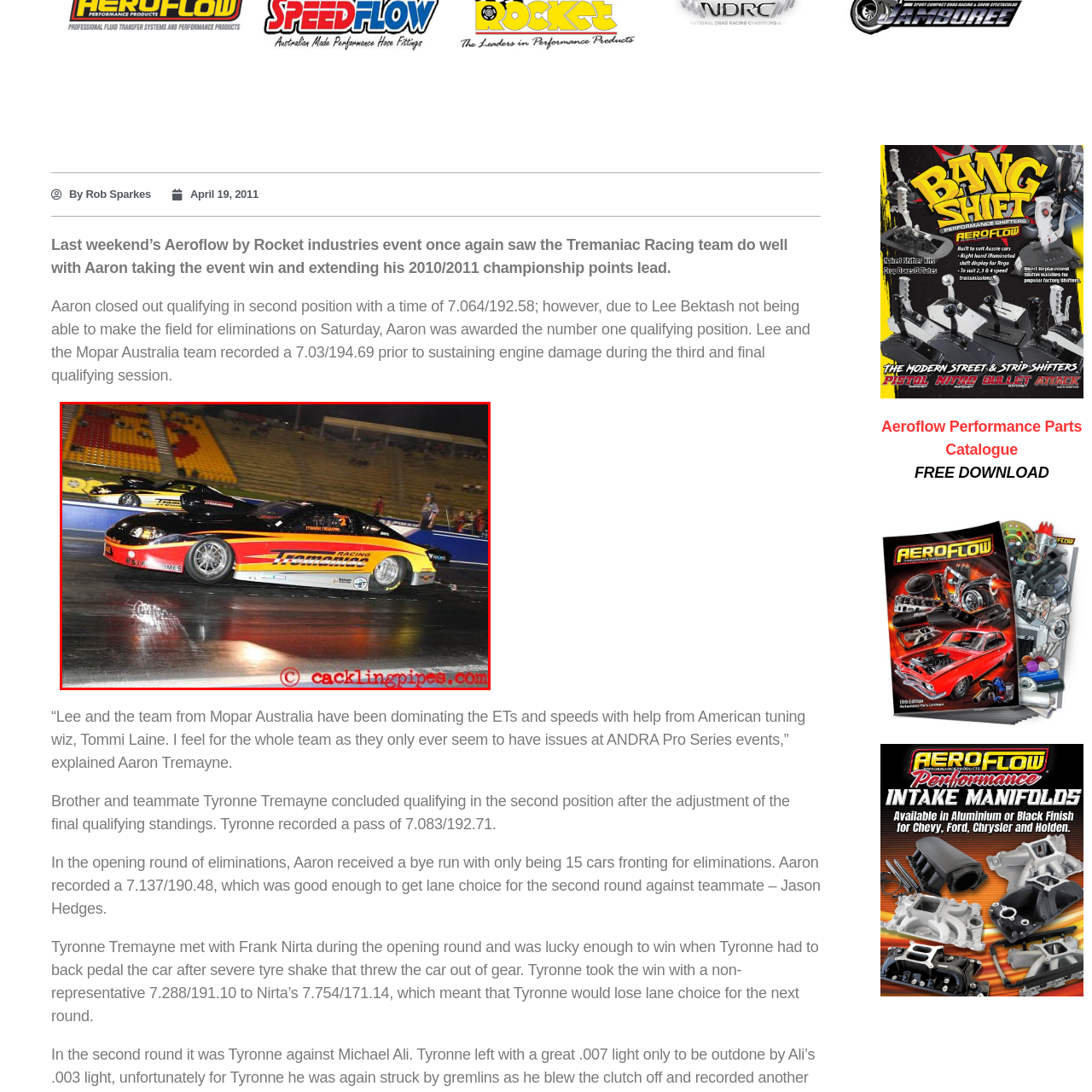View the section of the image outlined in red, What is the color of the race car? Provide your response in a single word or brief phrase.

Red and yellow